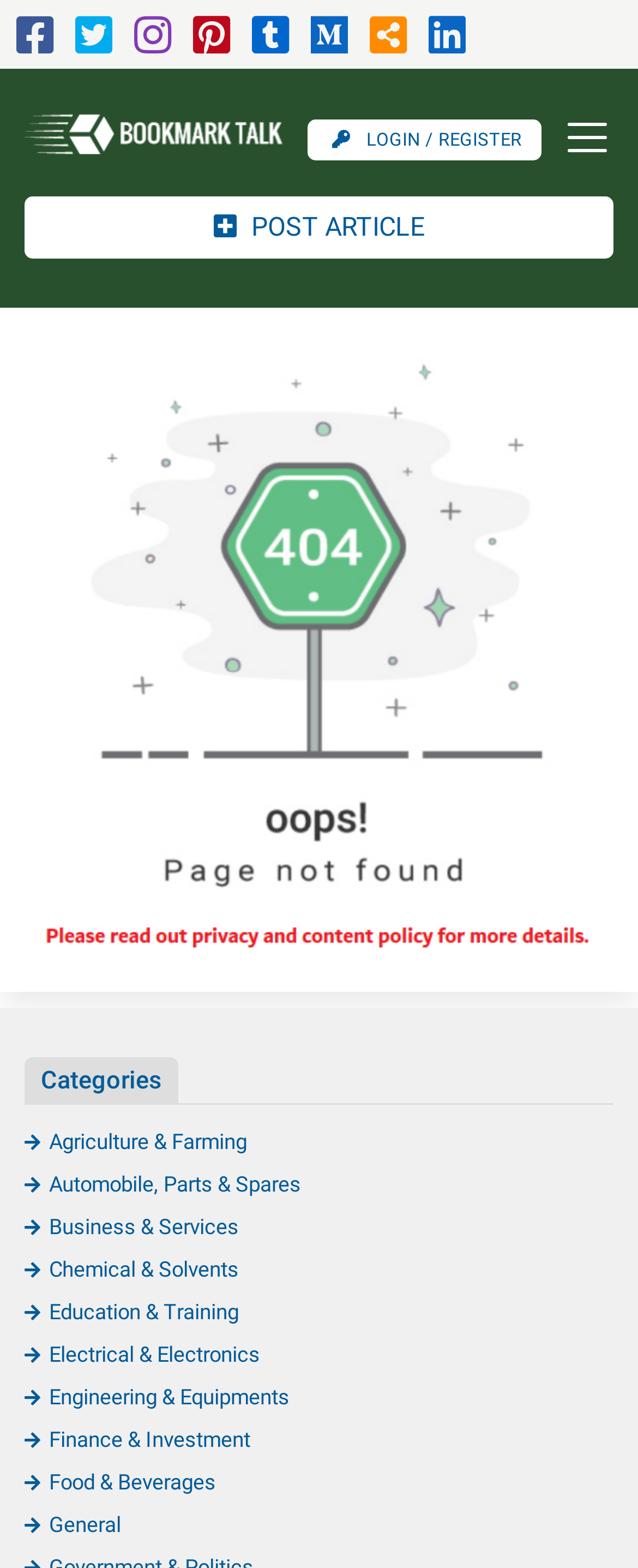Find the bounding box coordinates of the area that needs to be clicked in order to achieve the following instruction: "click on the 'workshop' link". The coordinates should be specified as four float numbers between 0 and 1, i.e., [left, top, right, bottom].

None